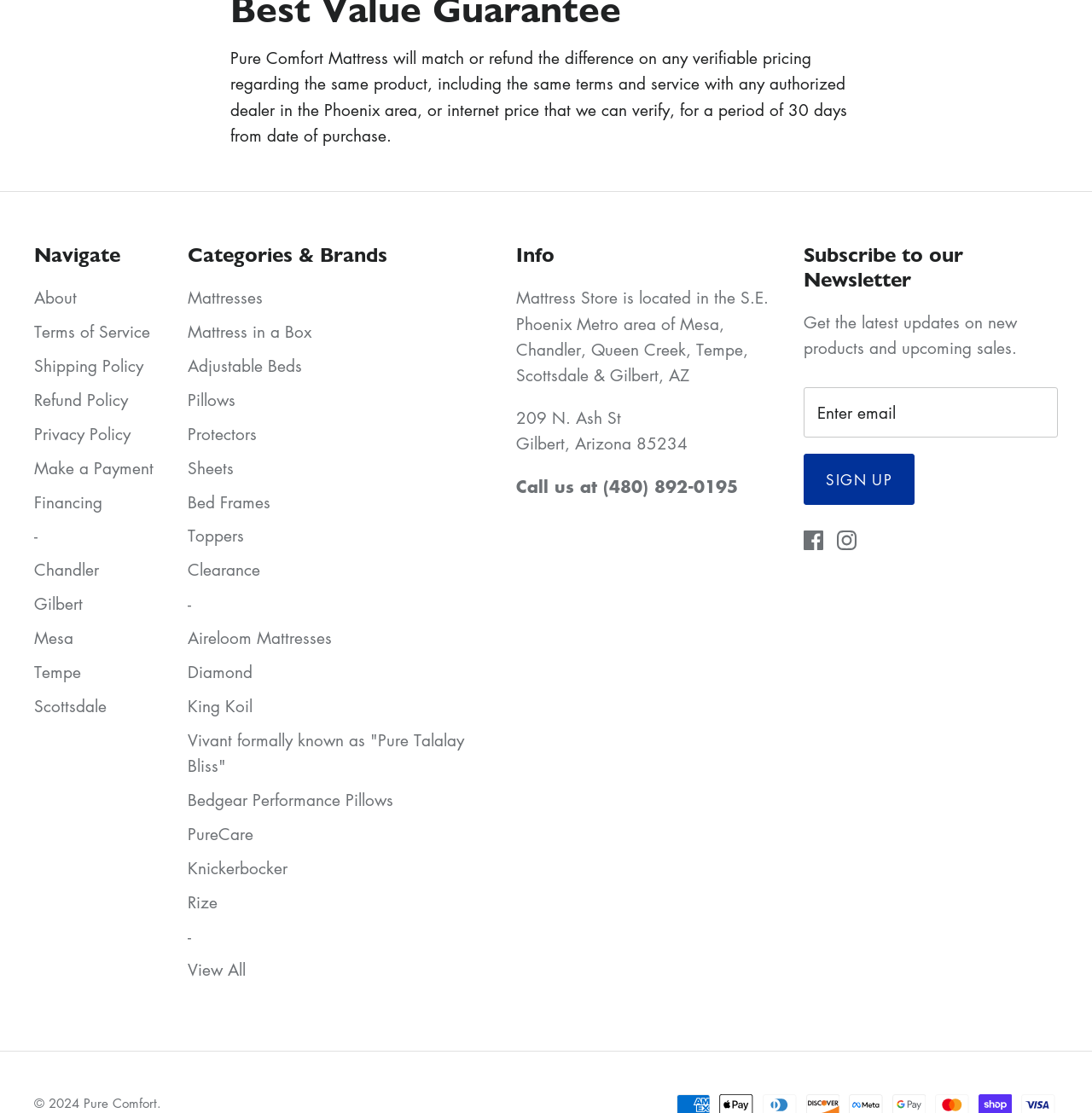What is the name of the mattress brand mentioned in the 'Categories & Brands' section? Observe the screenshot and provide a one-word or short phrase answer.

Aireloom Mattresses